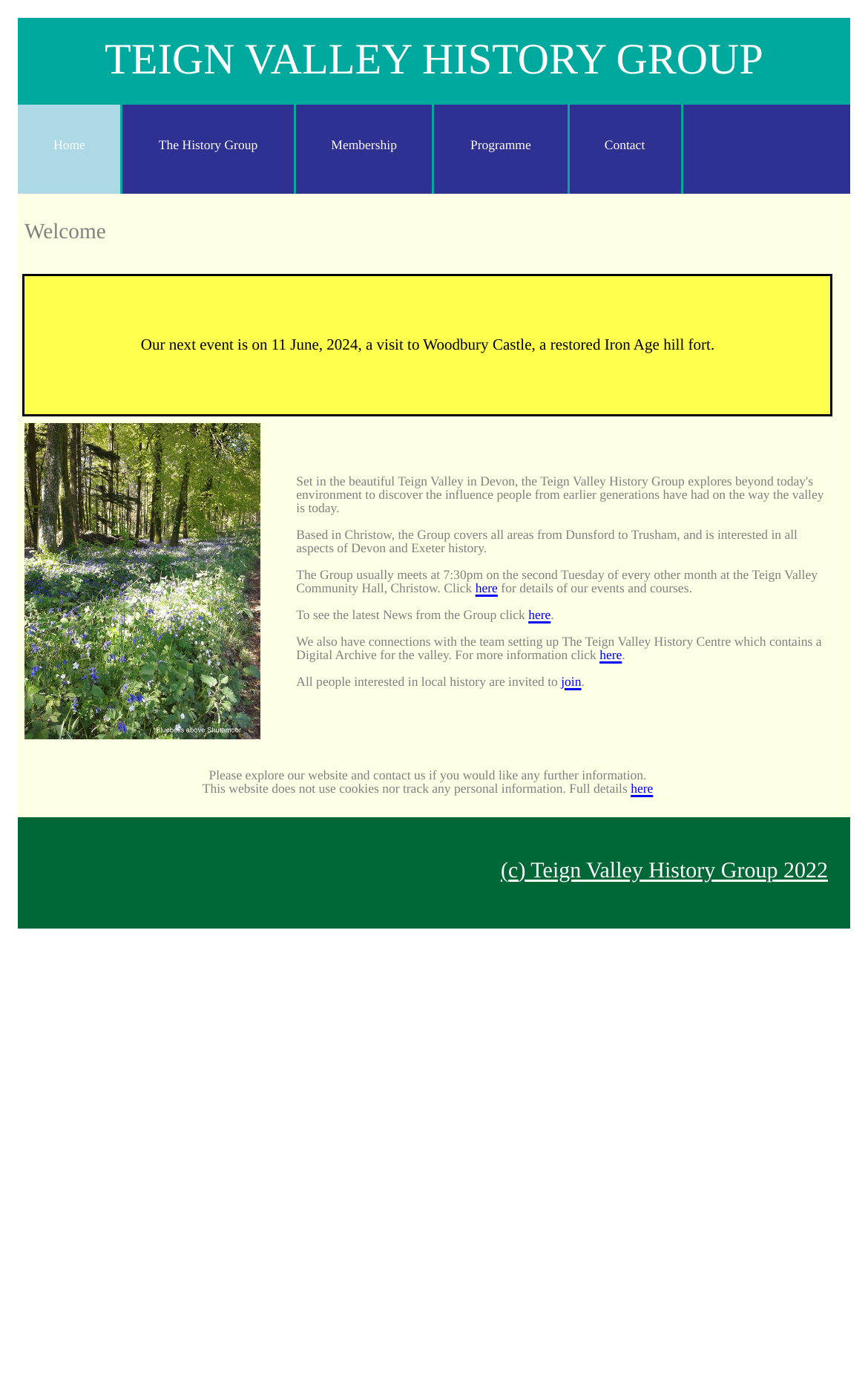What is the topic of the image on the webpage?
Please use the image to provide a one-word or short phrase answer.

bluebells